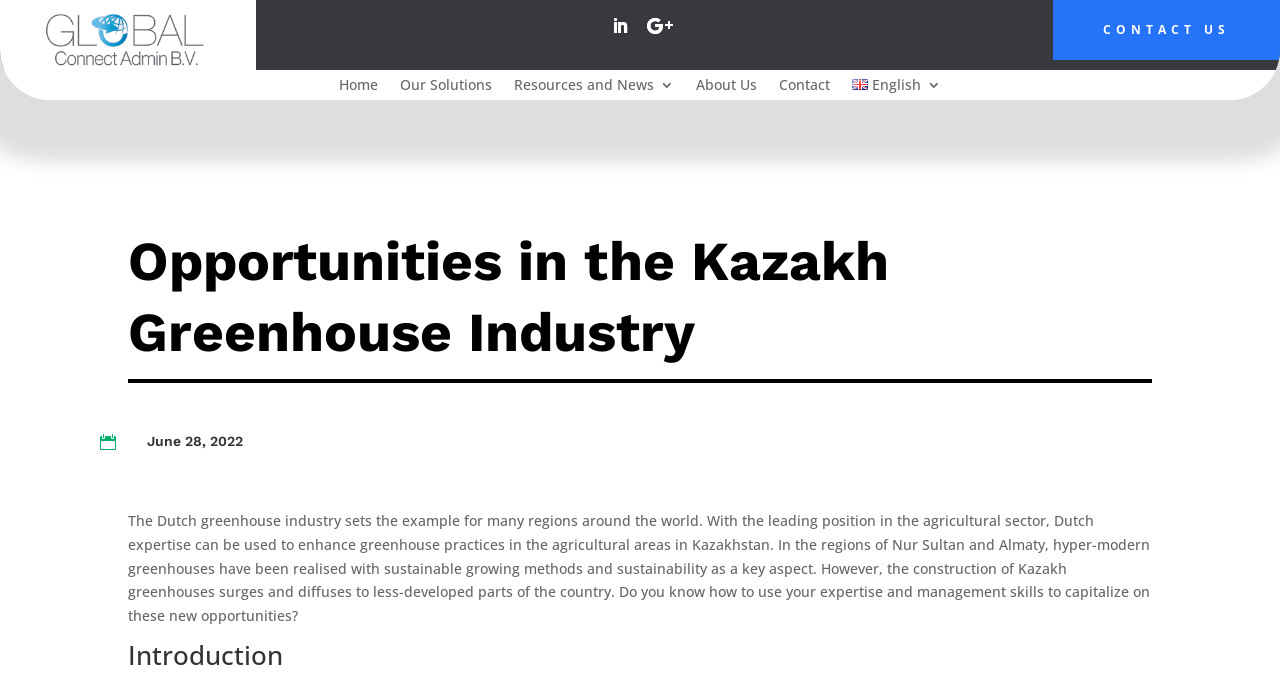Could you find the bounding box coordinates of the clickable area to complete this instruction: "Read the 'Opportunities in the Kazakh Greenhouse Industry' article"?

[0.1, 0.337, 0.695, 0.537]